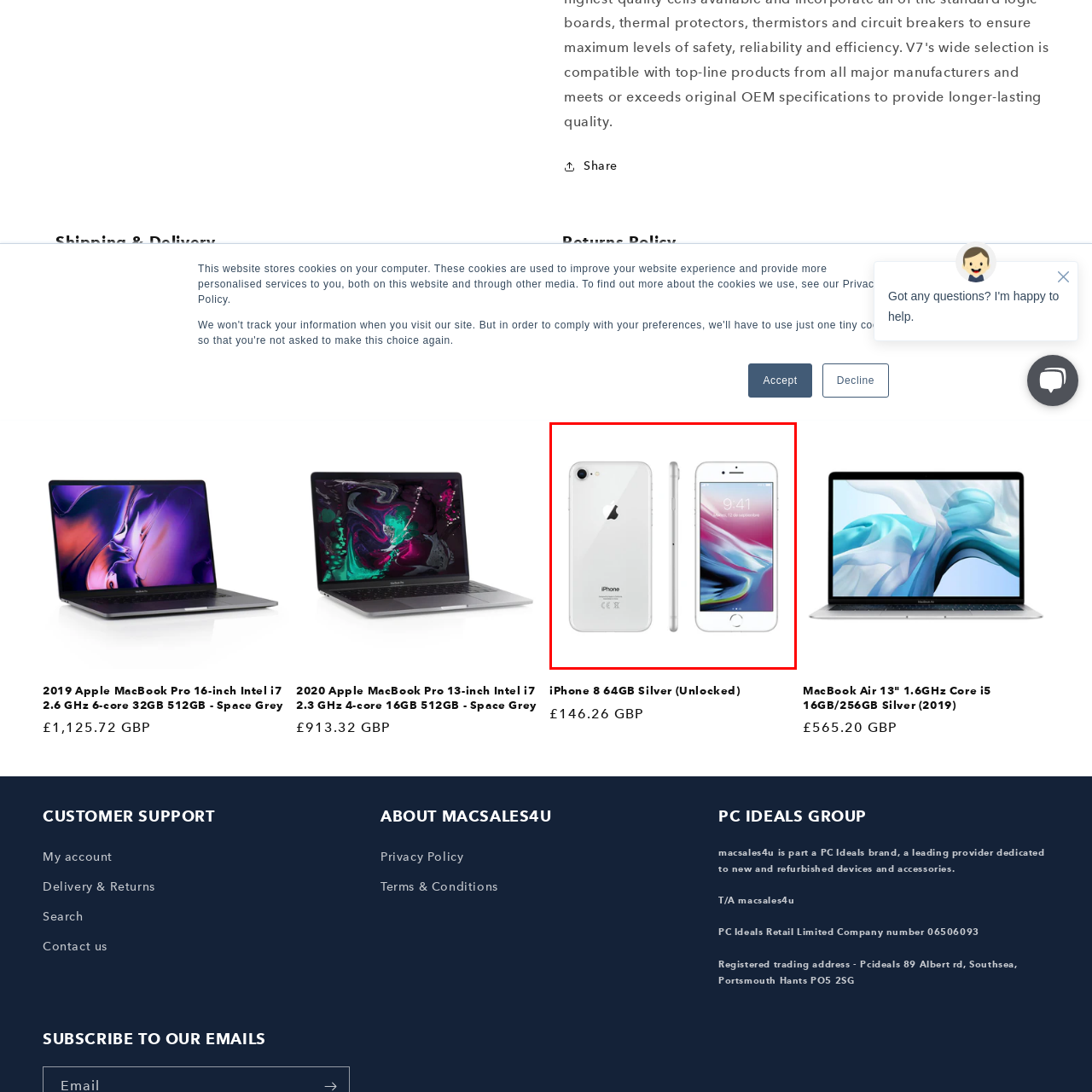Look at the region marked by the red box and describe it extensively.

The image features an iPhone 8 in Silver, showcasing a sleek and modern design. It displays the device from multiple angles, highlighting both the front and back. The front of the phone features a vibrant screen with a colorful wallpaper, indicating it is powered on, while the back reveals the iconic Apple logo, renowned for its minimalist elegance. Below the device, the text indicates that this iPhone is unlocked and includes details about its pricing, which is listed at £146.26 GBP. This model is designed for users seeking a stylish yet powerful smartphone experience.